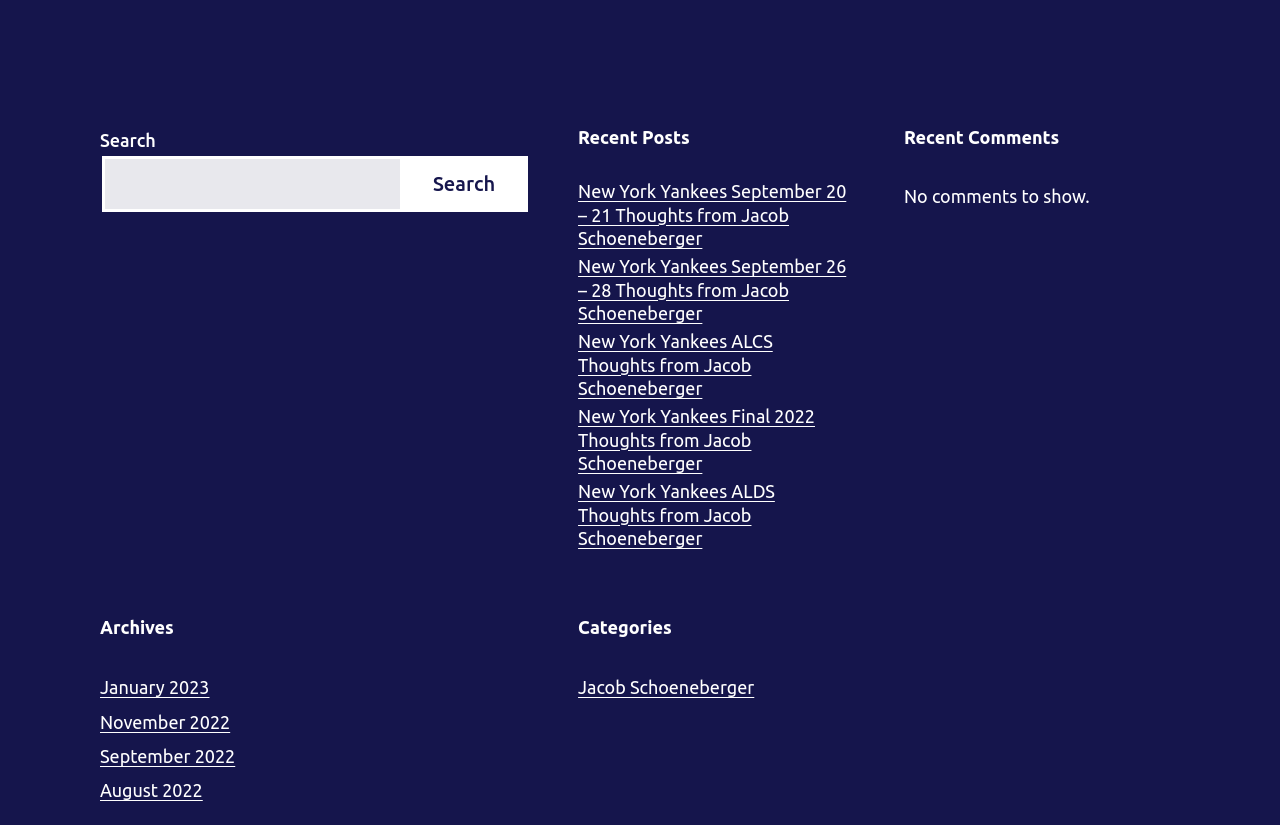Please identify the bounding box coordinates of the area I need to click to accomplish the following instruction: "go to archives".

[0.078, 0.746, 0.413, 0.776]